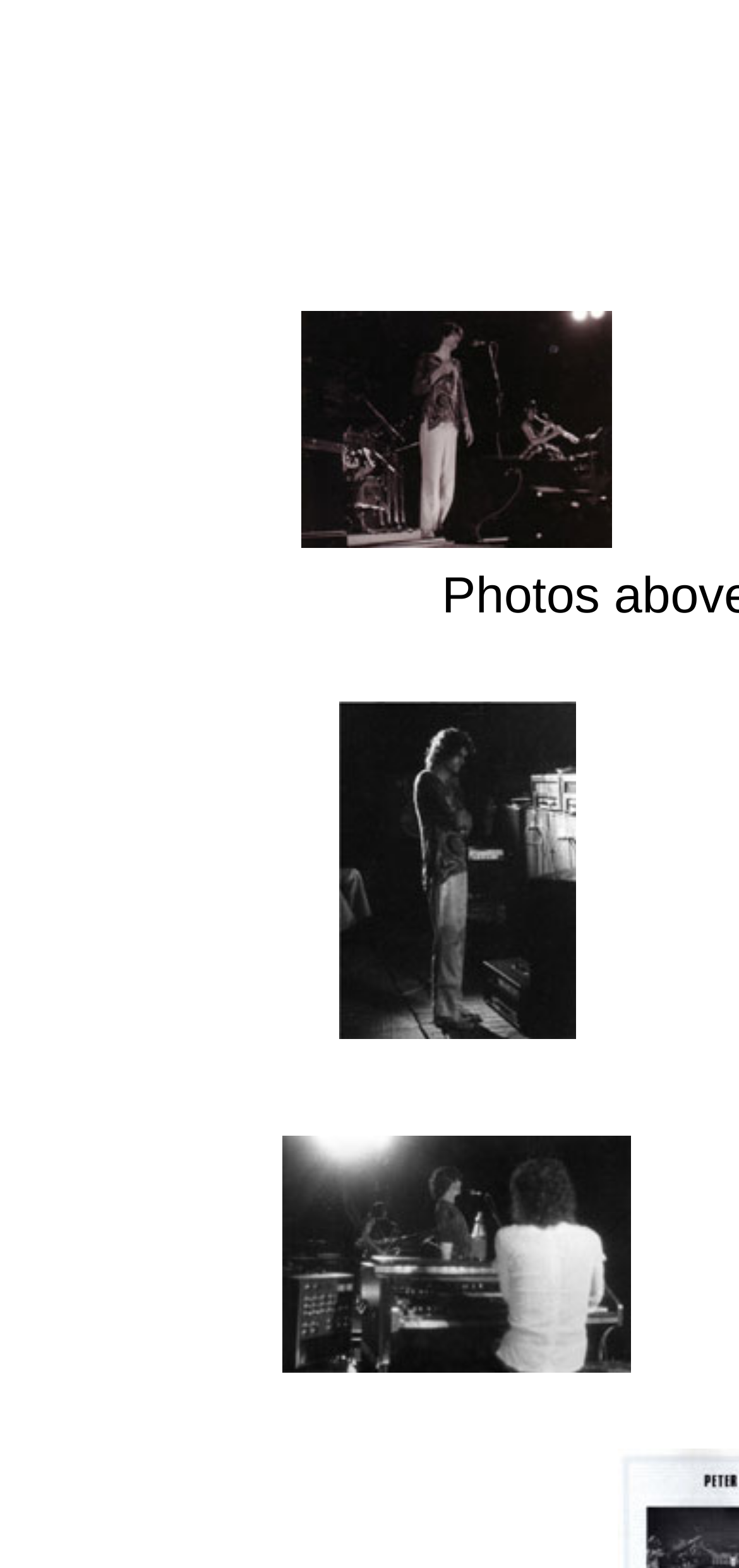What is the number of images on the webpage? Look at the image and give a one-word or short phrase answer.

3